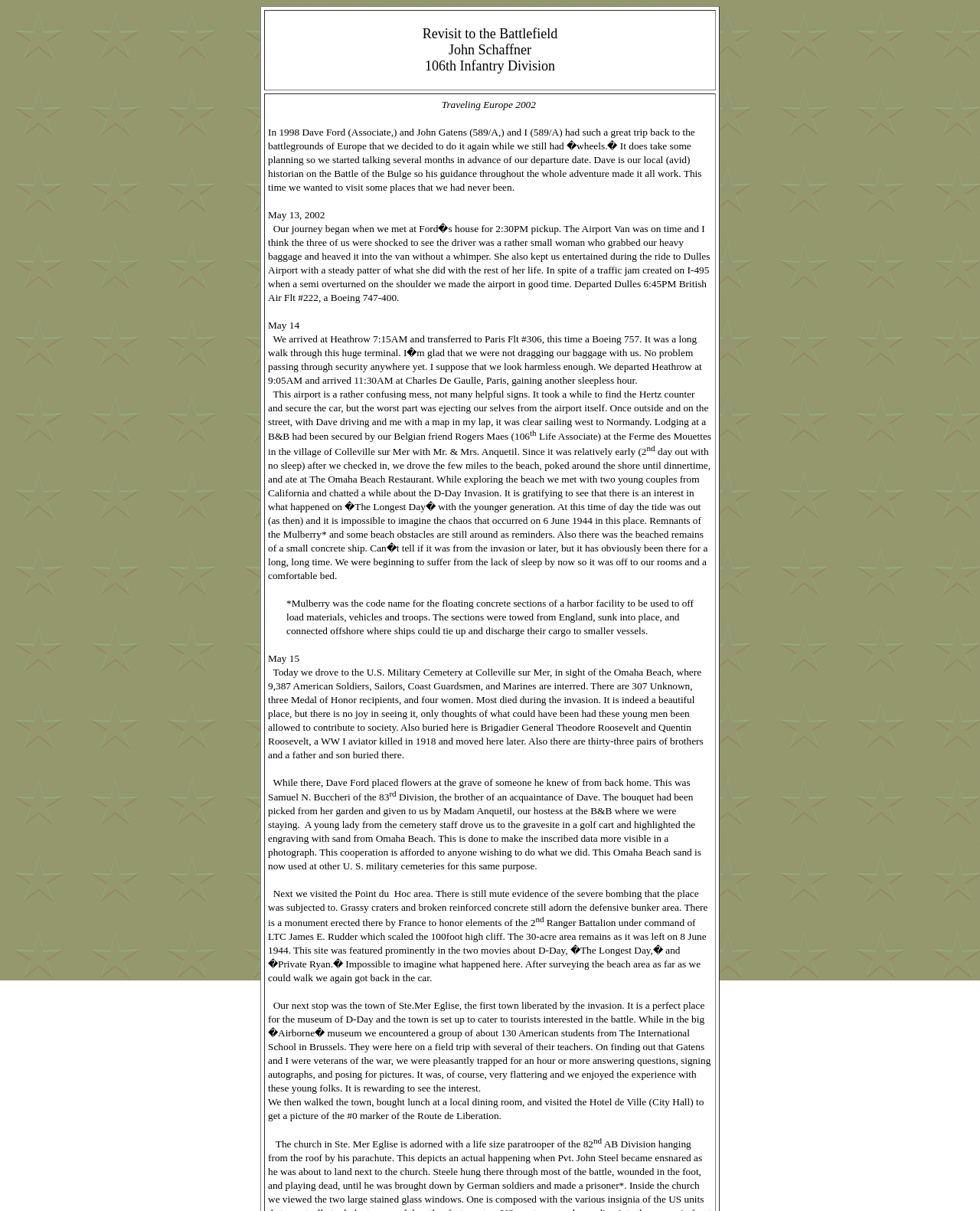What is the purpose of using Omaha Beach sand?
Using the image as a reference, answer with just one word or a short phrase.

To make inscribed data more visible